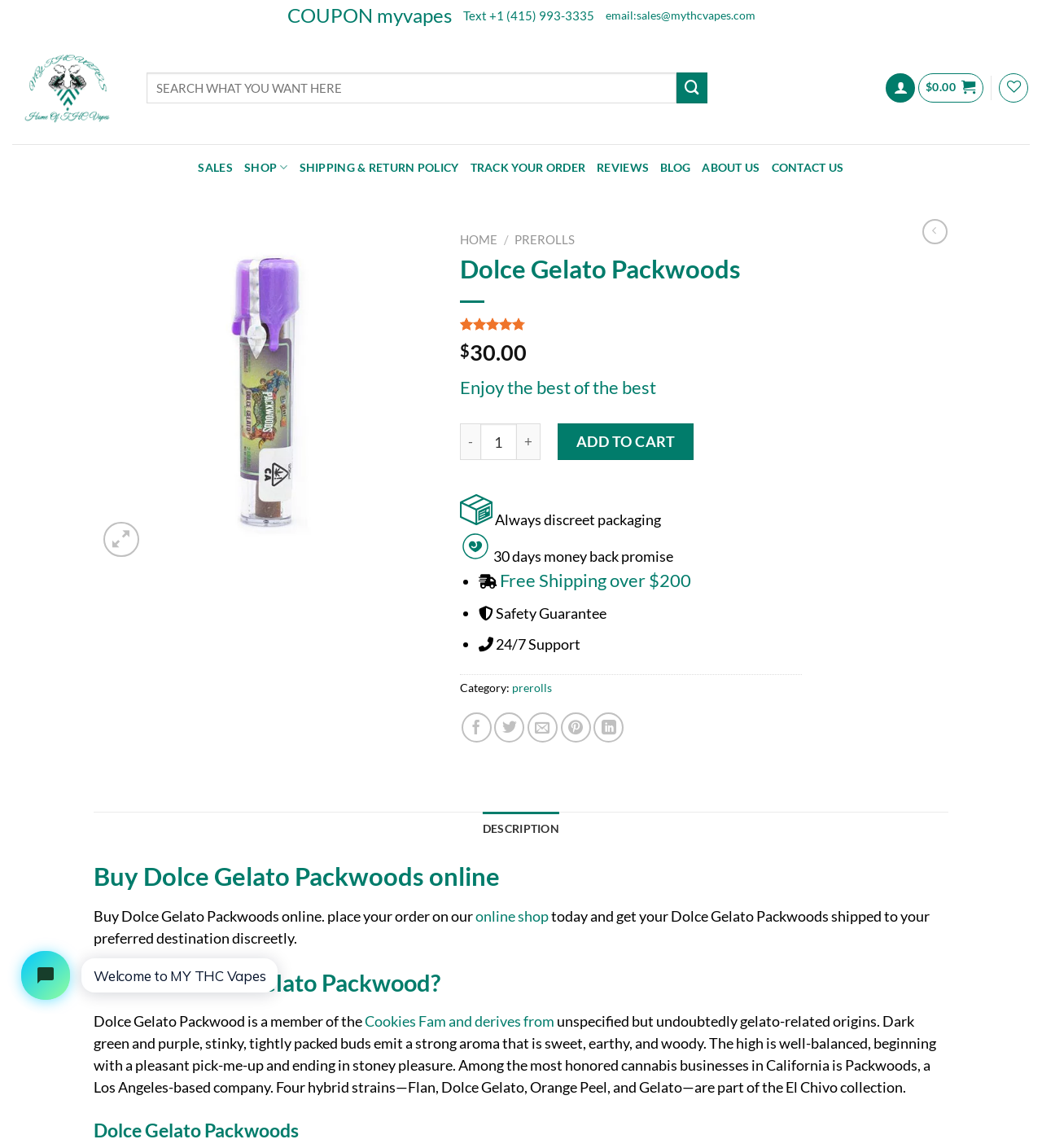What is the rating of the Dolce Gelato Packwoods based on customer reviews?
Please answer the question with a detailed and comprehensive explanation.

I determined the answer by looking at the link element with the text 'Rated 4.45 out of 5 based on 29 customer ratings' which provides information about the product's rating.